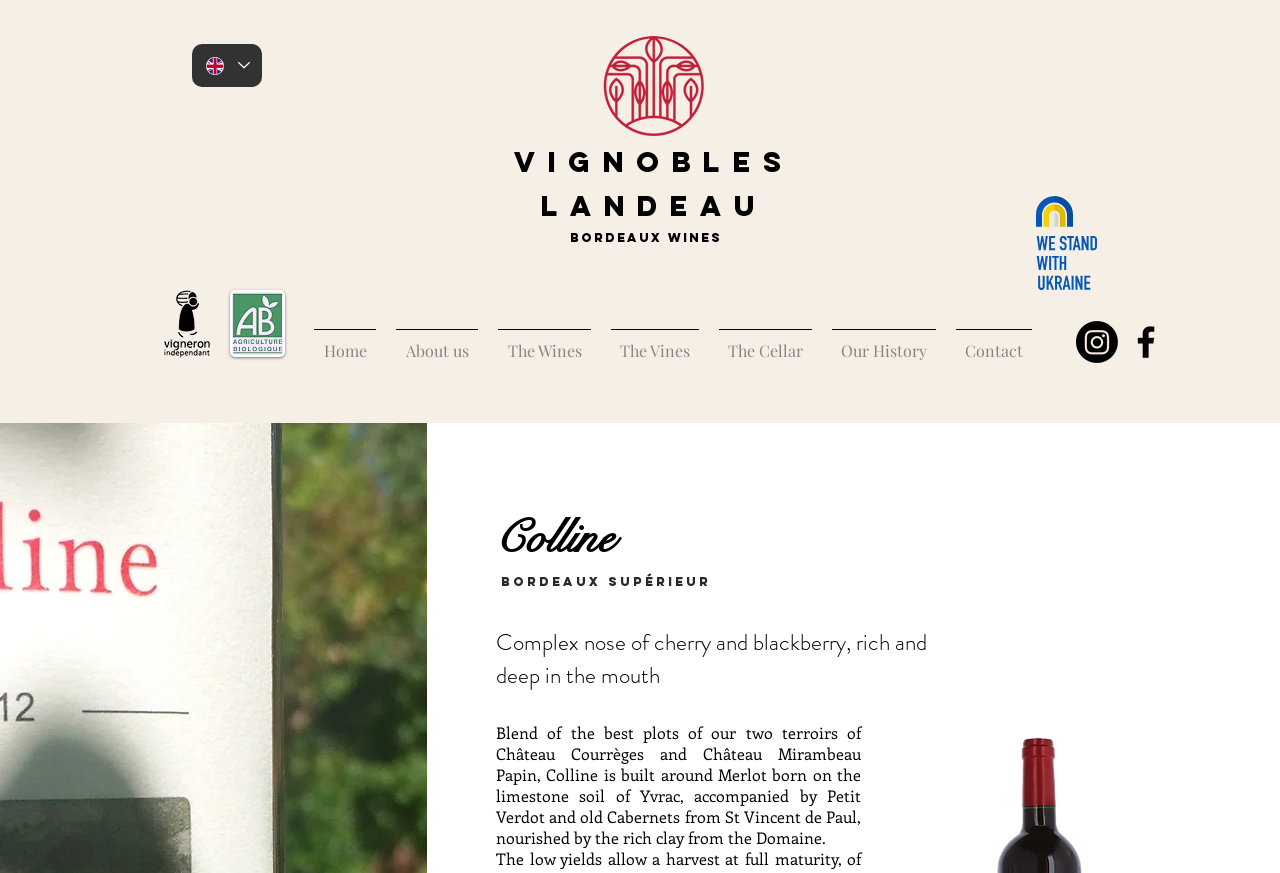Using the element description: "Google Plus", determine the bounding box coordinates for the specified UI element. The coordinates should be four float numbers between 0 and 1, [left, top, right, bottom].

None